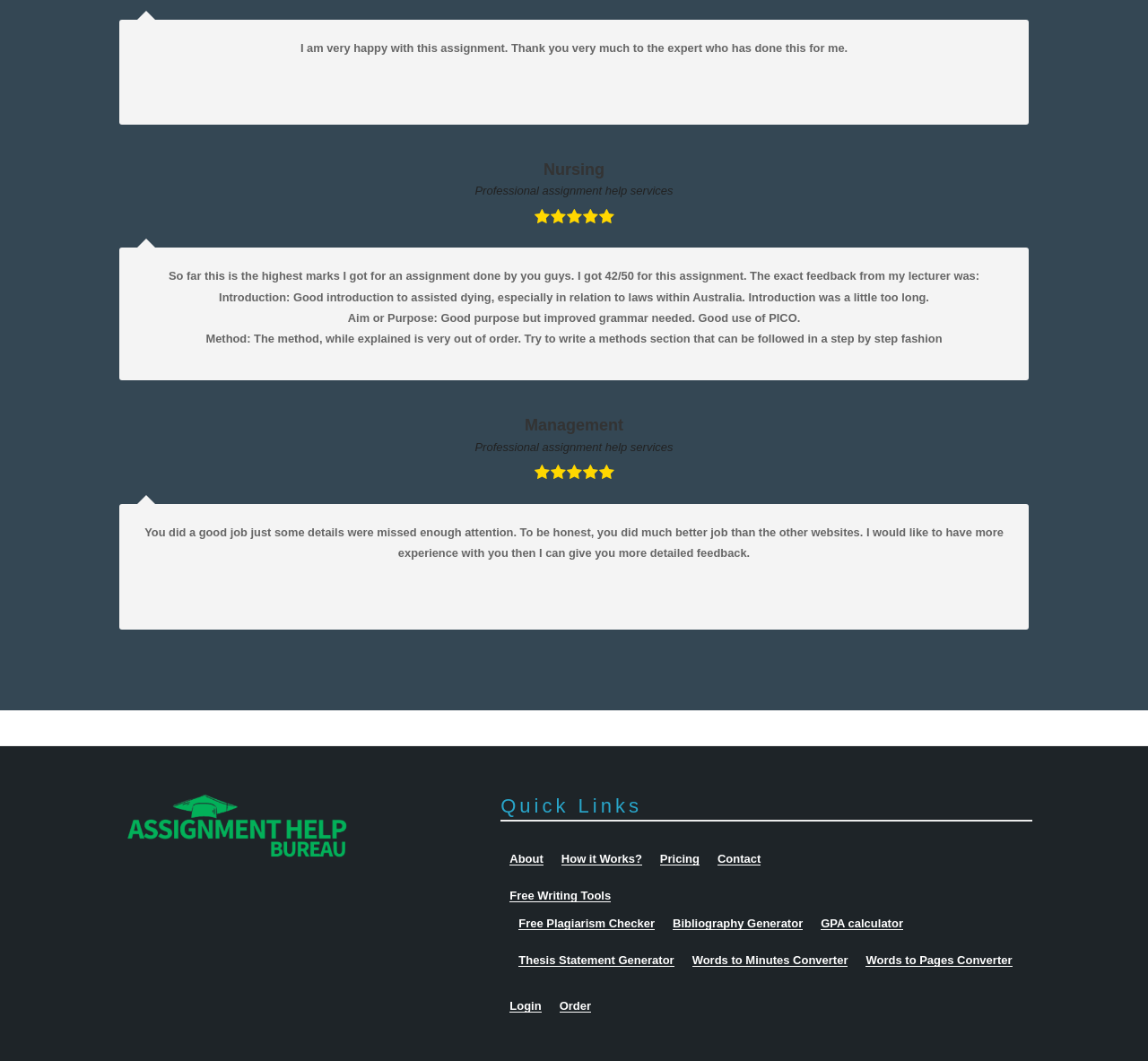Bounding box coordinates are specified in the format (top-left x, top-left y, bottom-right x, bottom-right y). All values are floating point numbers bounded between 0 and 1. Please provide the bounding box coordinate of the region this sentence describes: GPA calculator

[0.715, 0.864, 0.787, 0.877]